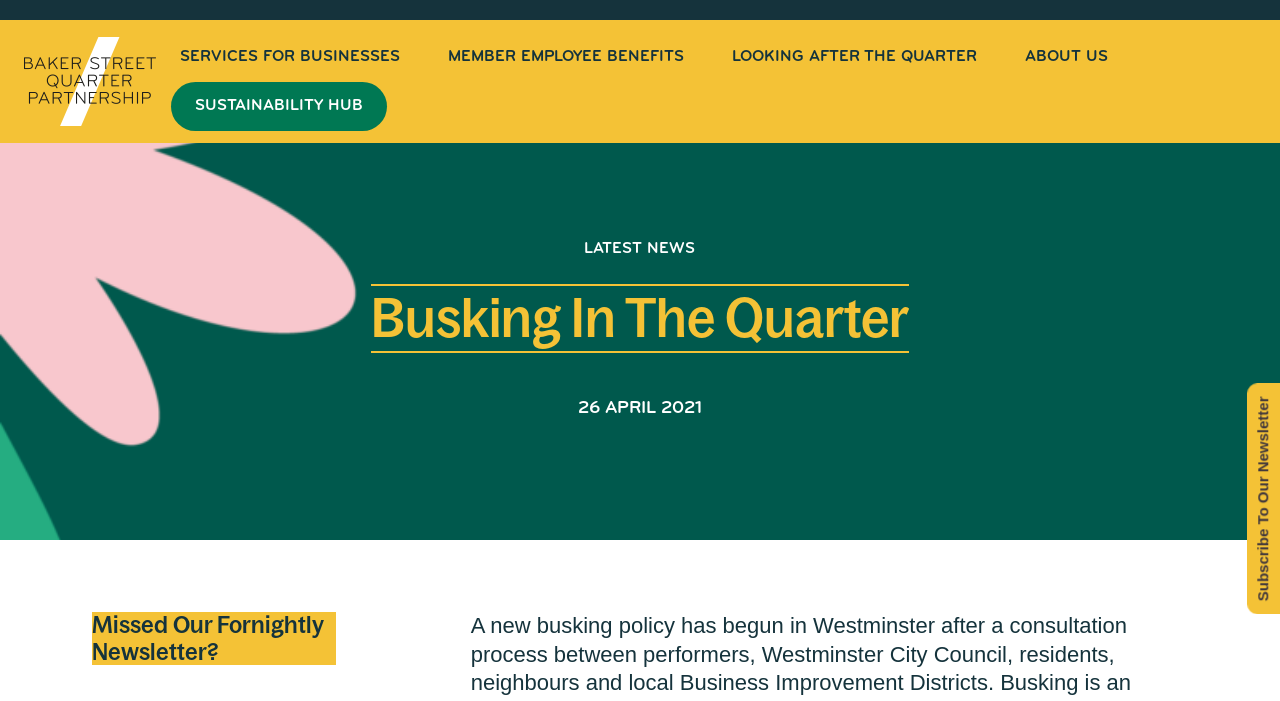Determine the webpage's heading and output its text content.

Busking In The Quarter